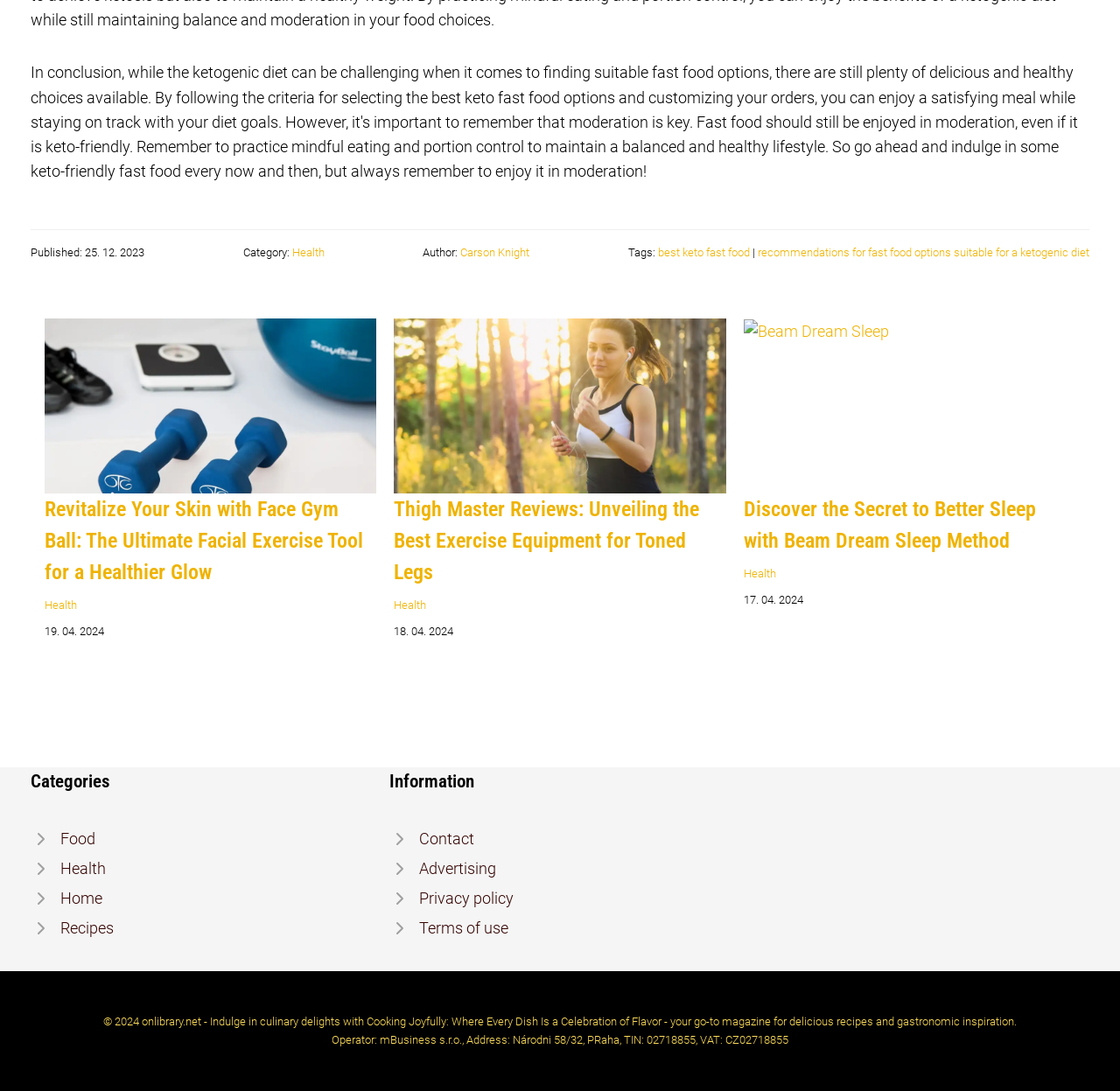Determine the bounding box for the HTML element described here: "alt="Thigh Master Reviews"". The coordinates should be given as [left, top, right, bottom] with each number being a float between 0 and 1.

[0.352, 0.383, 0.648, 0.399]